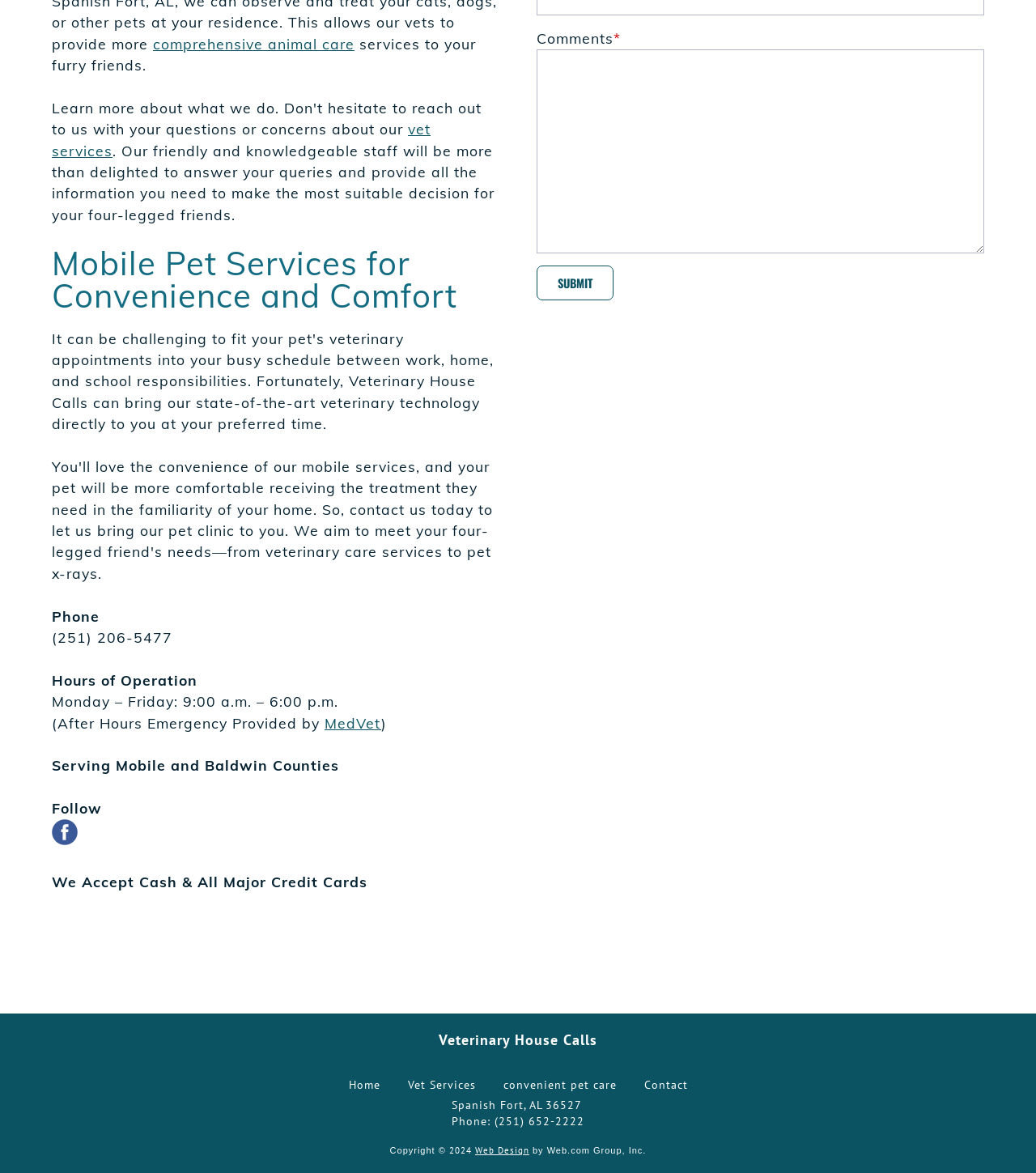Determine the bounding box for the UI element described here: "Vet Services".

[0.393, 0.914, 0.459, 0.935]